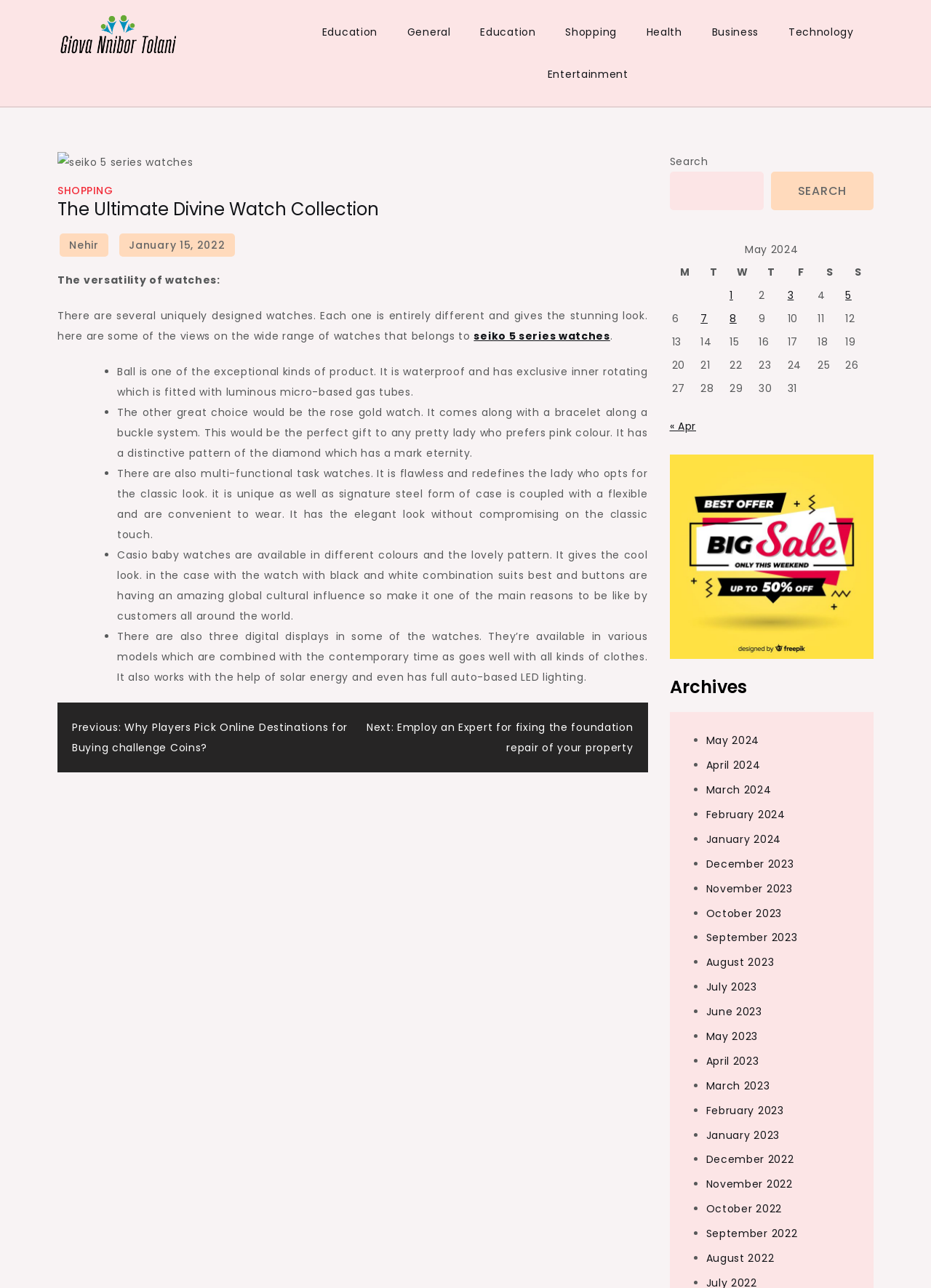What is the date of the latest post?
Please provide a detailed and comprehensive answer to the question.

The date of the latest post is May 15, 2024, which is mentioned in the table section of the webpage.